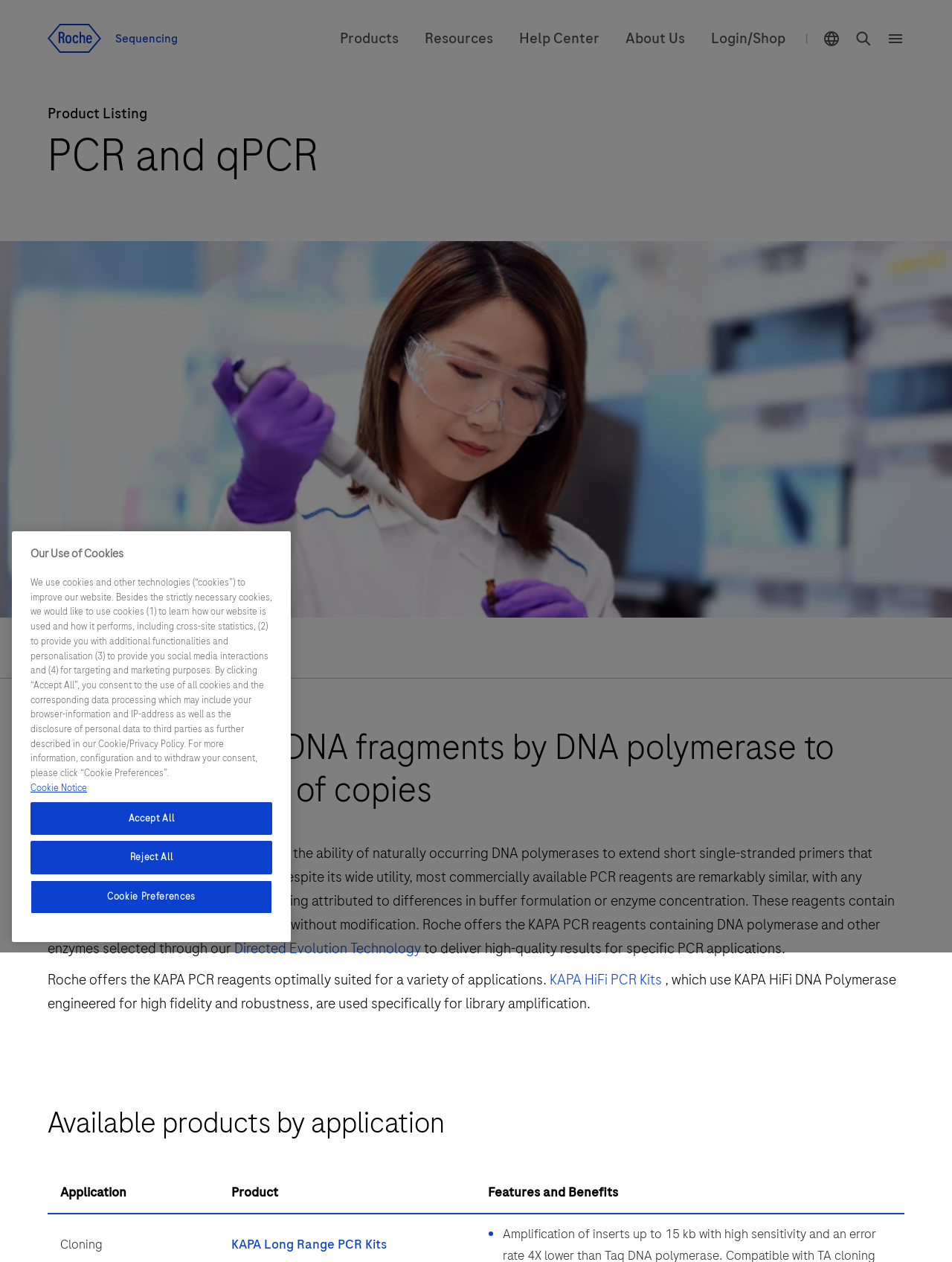Could you indicate the bounding box coordinates of the region to click in order to complete this instruction: "Select the PCR option".

[0.05, 0.509, 0.078, 0.525]